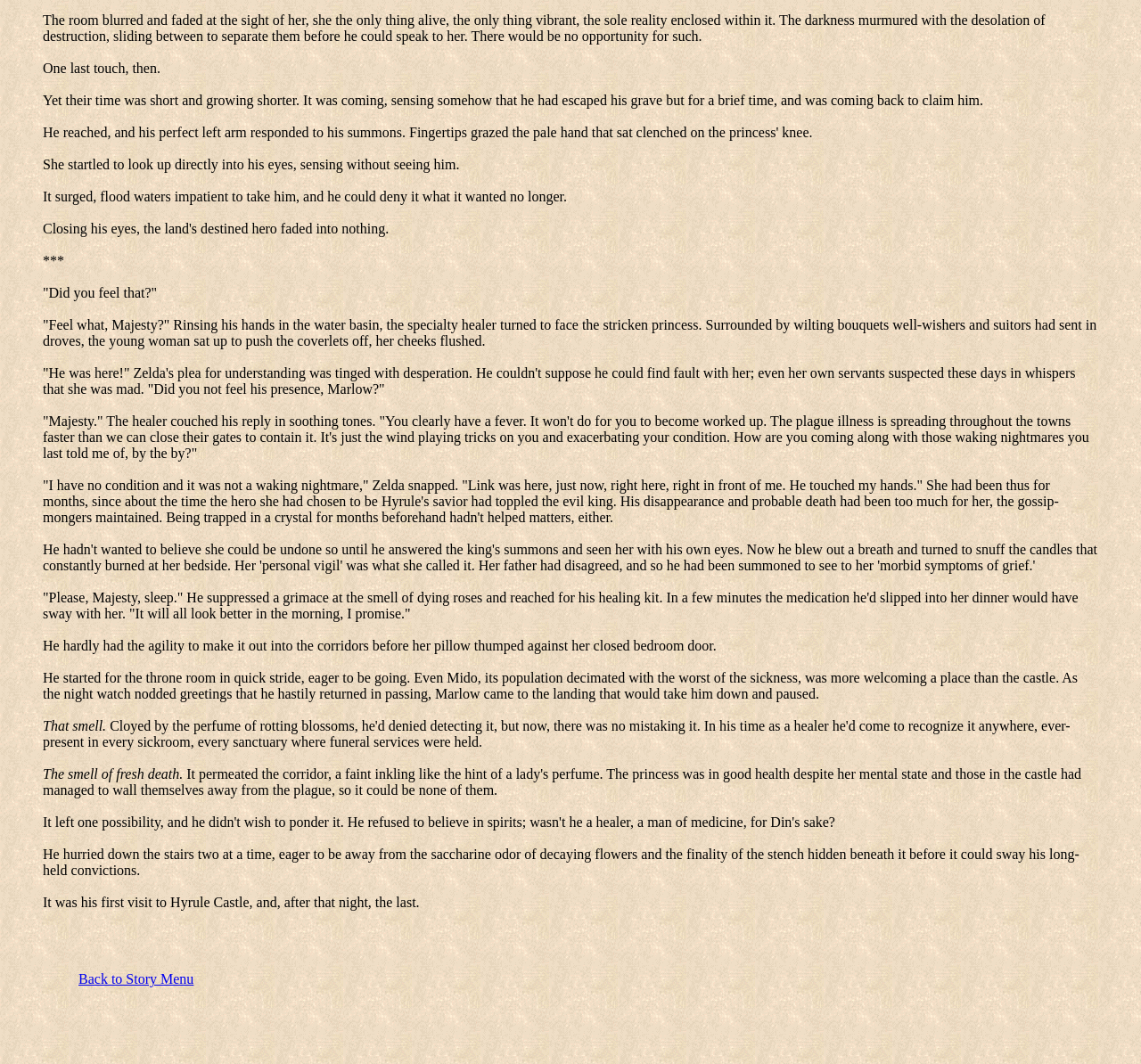Please provide the bounding box coordinates in the format (top-left x, top-left y, bottom-right x, bottom-right y). Remember, all values are floating point numbers between 0 and 1. What is the bounding box coordinate of the region described as: Back to Story Menu

[0.069, 0.913, 0.17, 0.927]